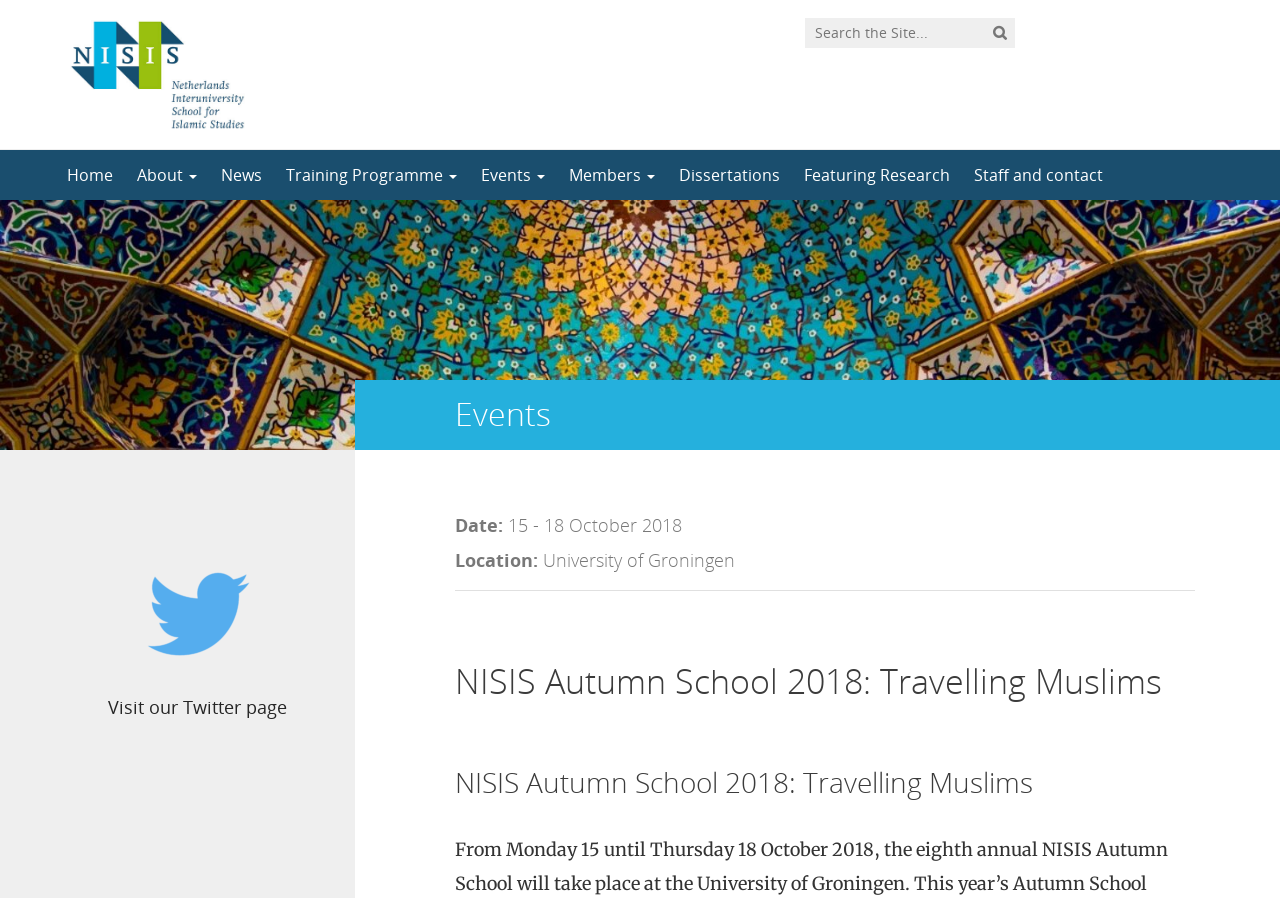What is the location of the NISIS Autumn School 2018?
Using the image, give a concise answer in the form of a single word or short phrase.

University of Groningen